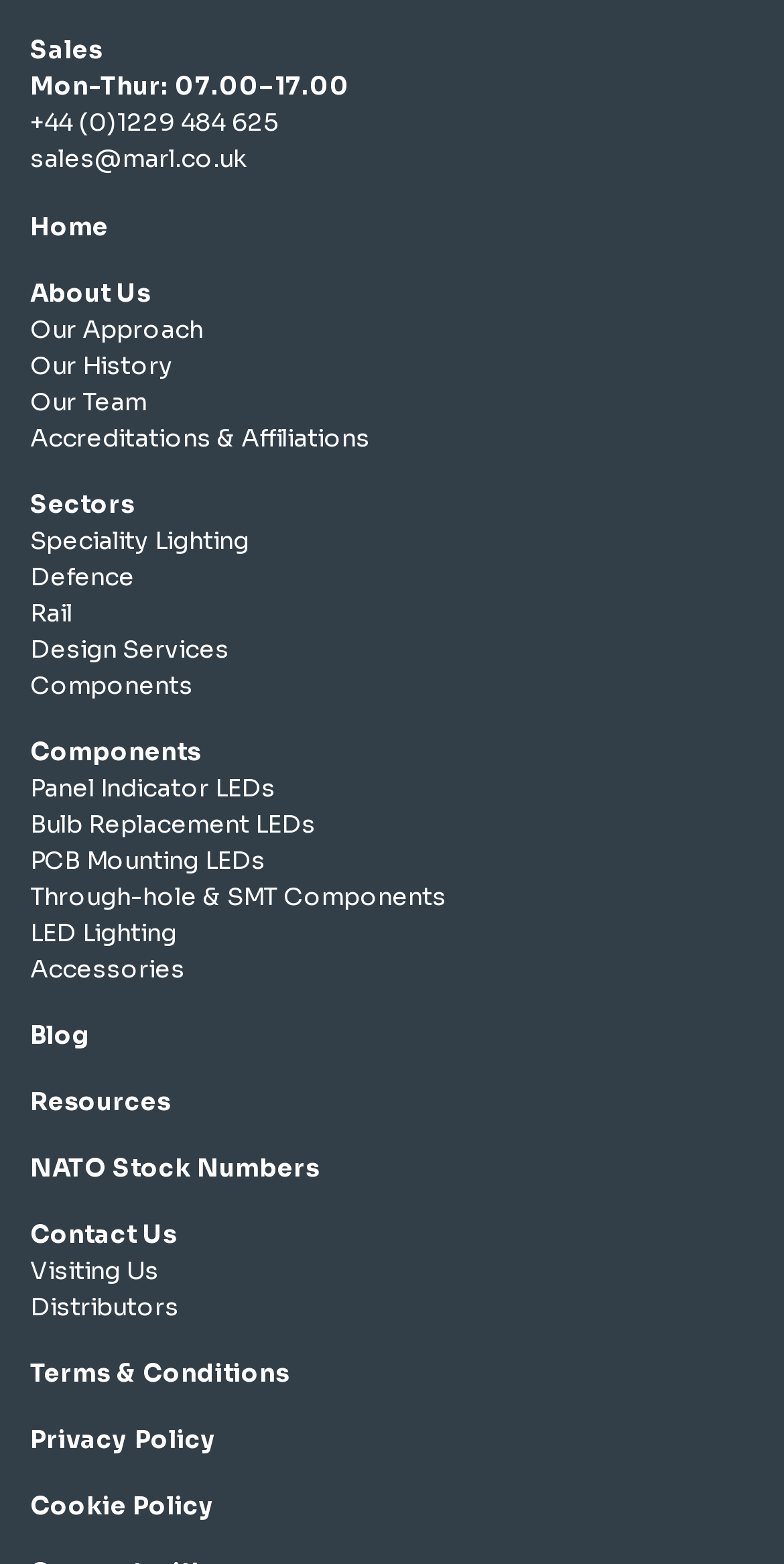Provide a single word or phrase to answer the given question: 
What is the phone number for sales?

+44 (0)1229 484 625